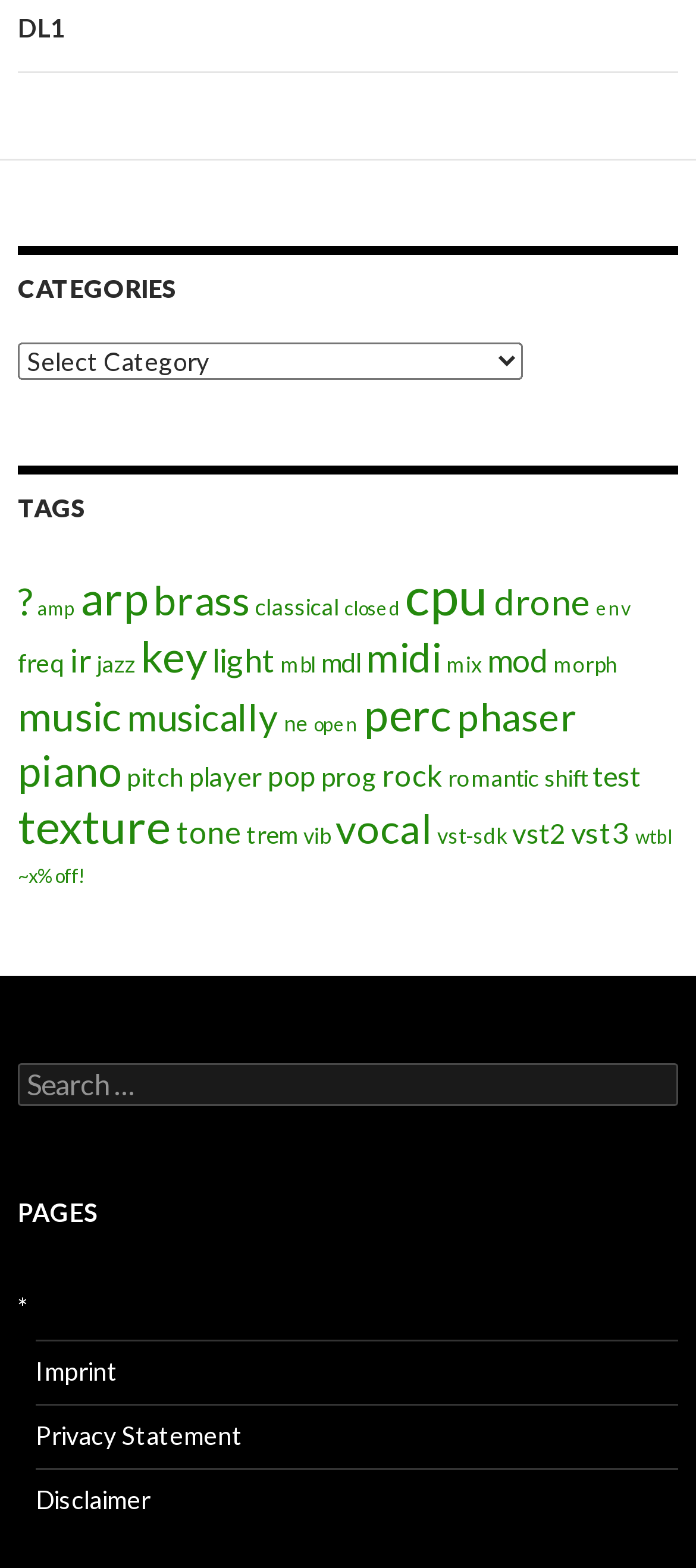Please locate the bounding box coordinates of the element that needs to be clicked to achieve the following instruction: "Click on the link about piano". The coordinates should be four float numbers between 0 and 1, i.e., [left, top, right, bottom].

[0.026, 0.475, 0.174, 0.507]